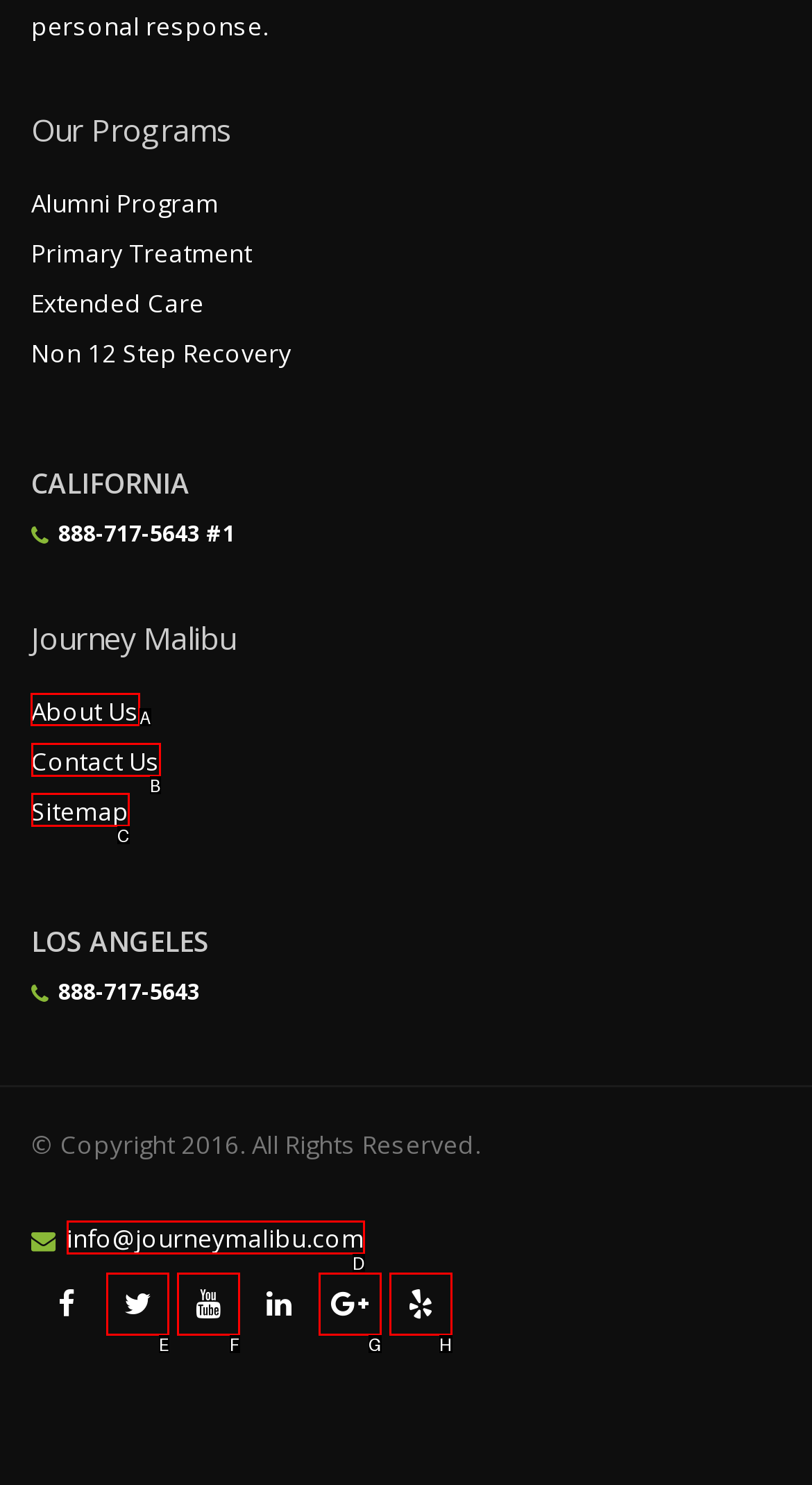Which option should be clicked to execute the following task: Visit About Us? Respond with the letter of the selected option.

A